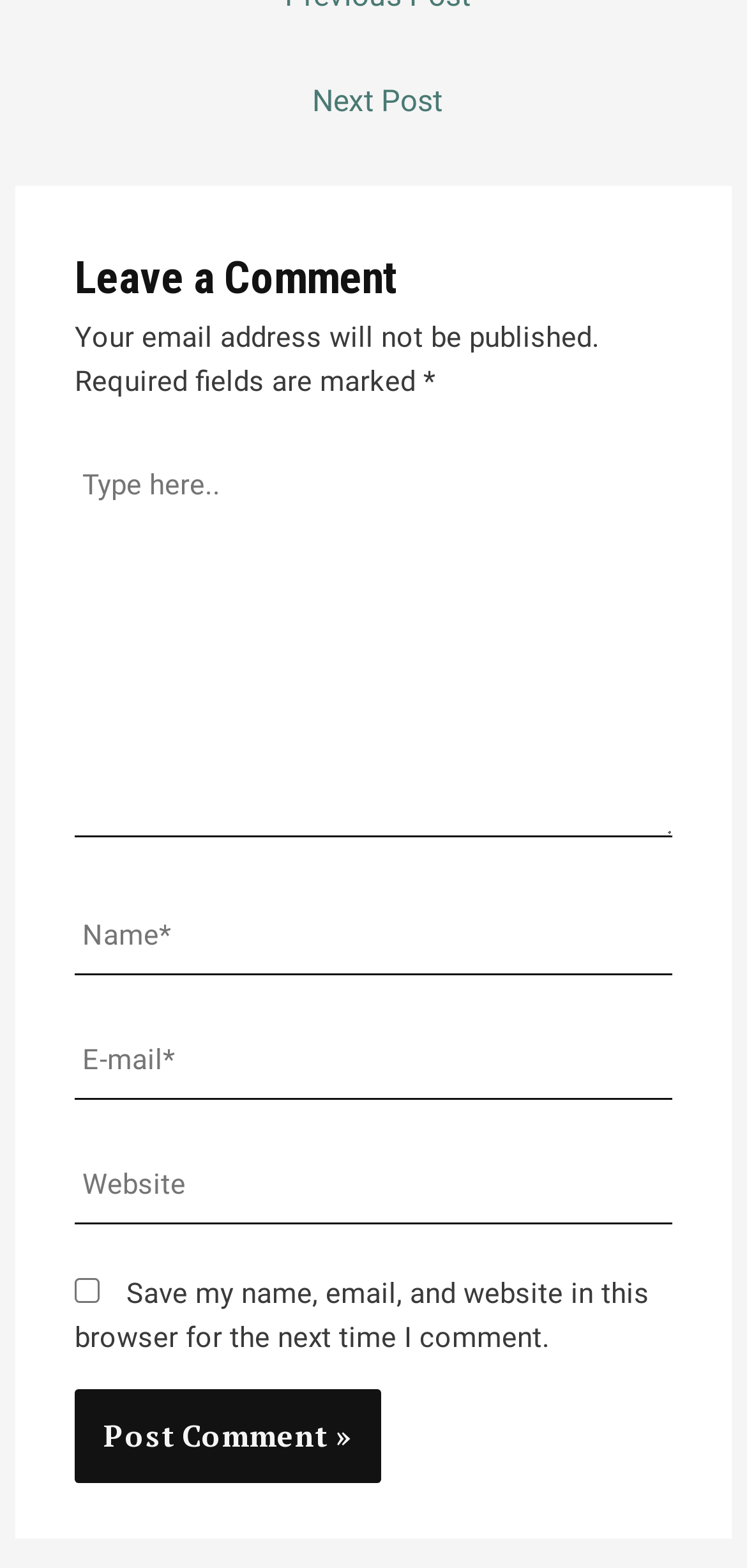Please determine the bounding box coordinates, formatted as (top-left x, top-left y, bottom-right x, bottom-right y), with all values as floating point numbers between 0 and 1. Identify the bounding box of the region described as: parent_node: Website name="url" placeholder="Website"

[0.1, 0.732, 0.9, 0.781]